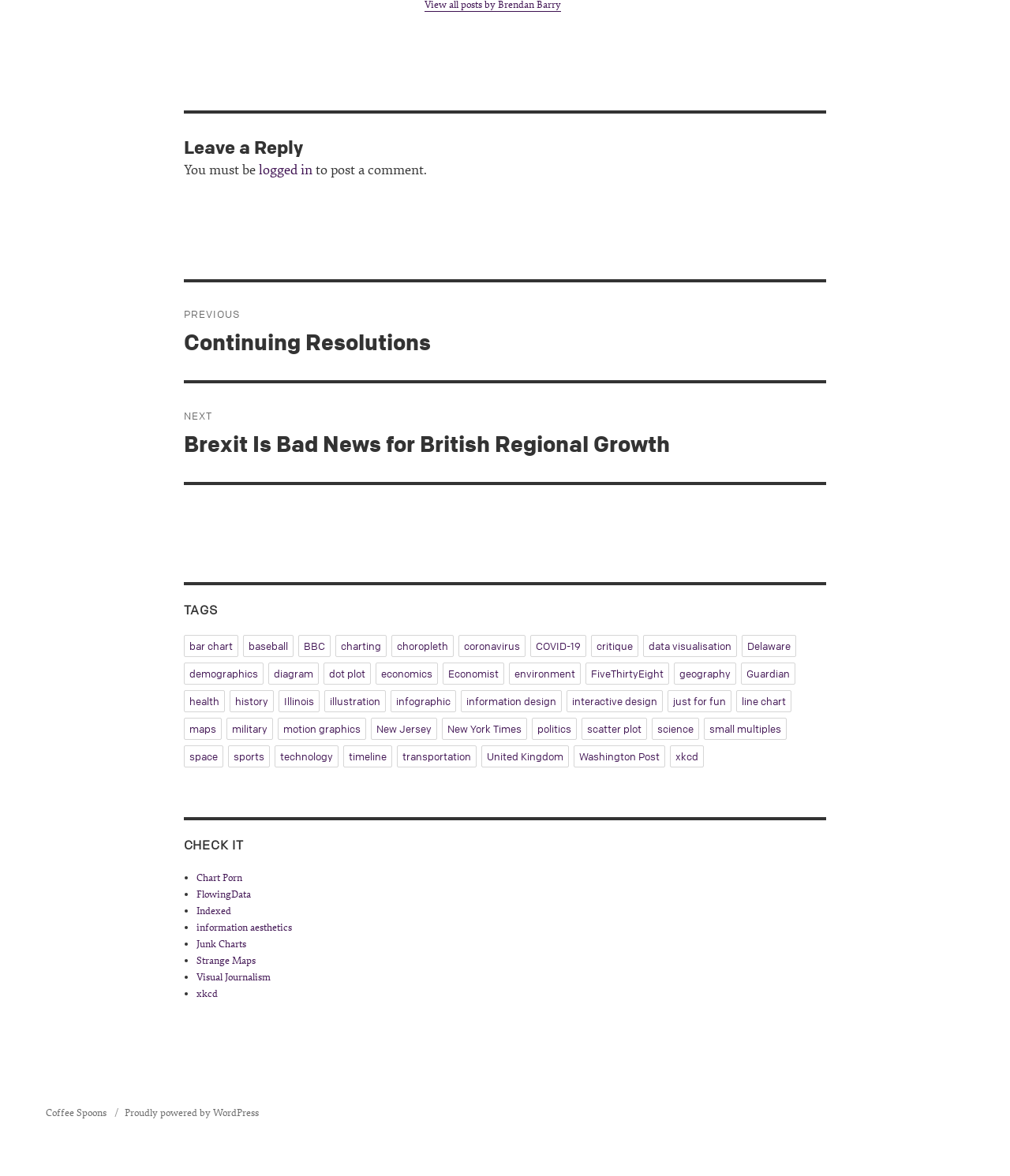What is the purpose of the 'CHECK IT' section?
Provide a detailed and extensive answer to the question.

The 'CHECK IT' section is a heading element that introduces a list of links to other websites, such as 'Chart Porn', 'FlowingData', and 'Indexed'. These links are likely to be recommendations or resources related to the topic of the current website.